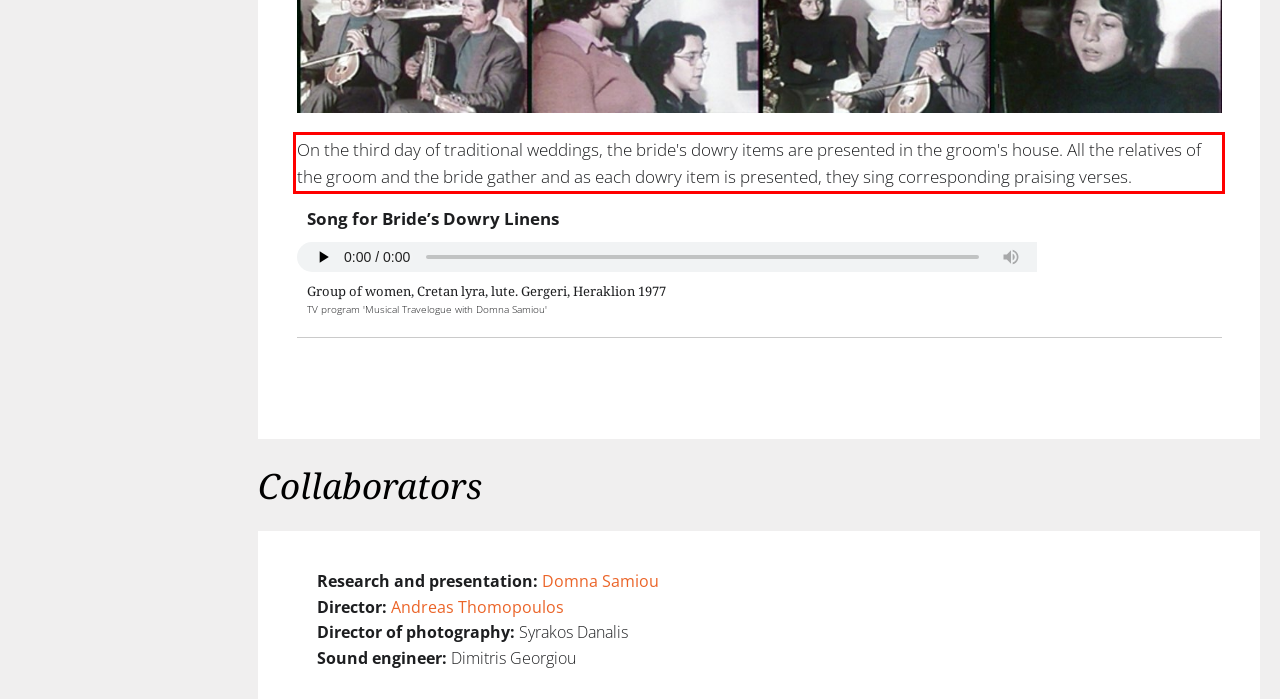You have a screenshot of a webpage with a red bounding box. Use OCR to generate the text contained within this red rectangle.

On the third day of traditional weddings, the bride's dowry items are presented in the groom's house. All the relatives of the groom and the bride gather and as each dowry item is presented, they sing corresponding praising verses.